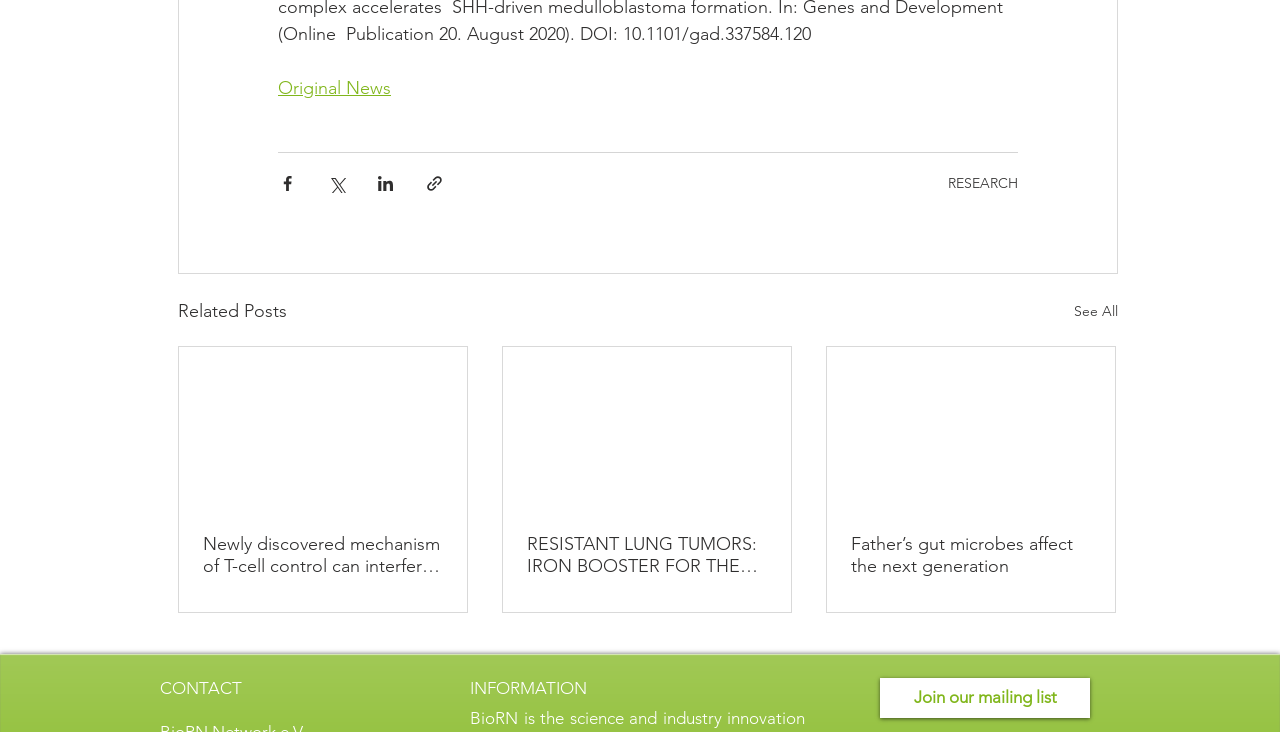Kindly provide the bounding box coordinates of the section you need to click on to fulfill the given instruction: "Search for FAQs".

None